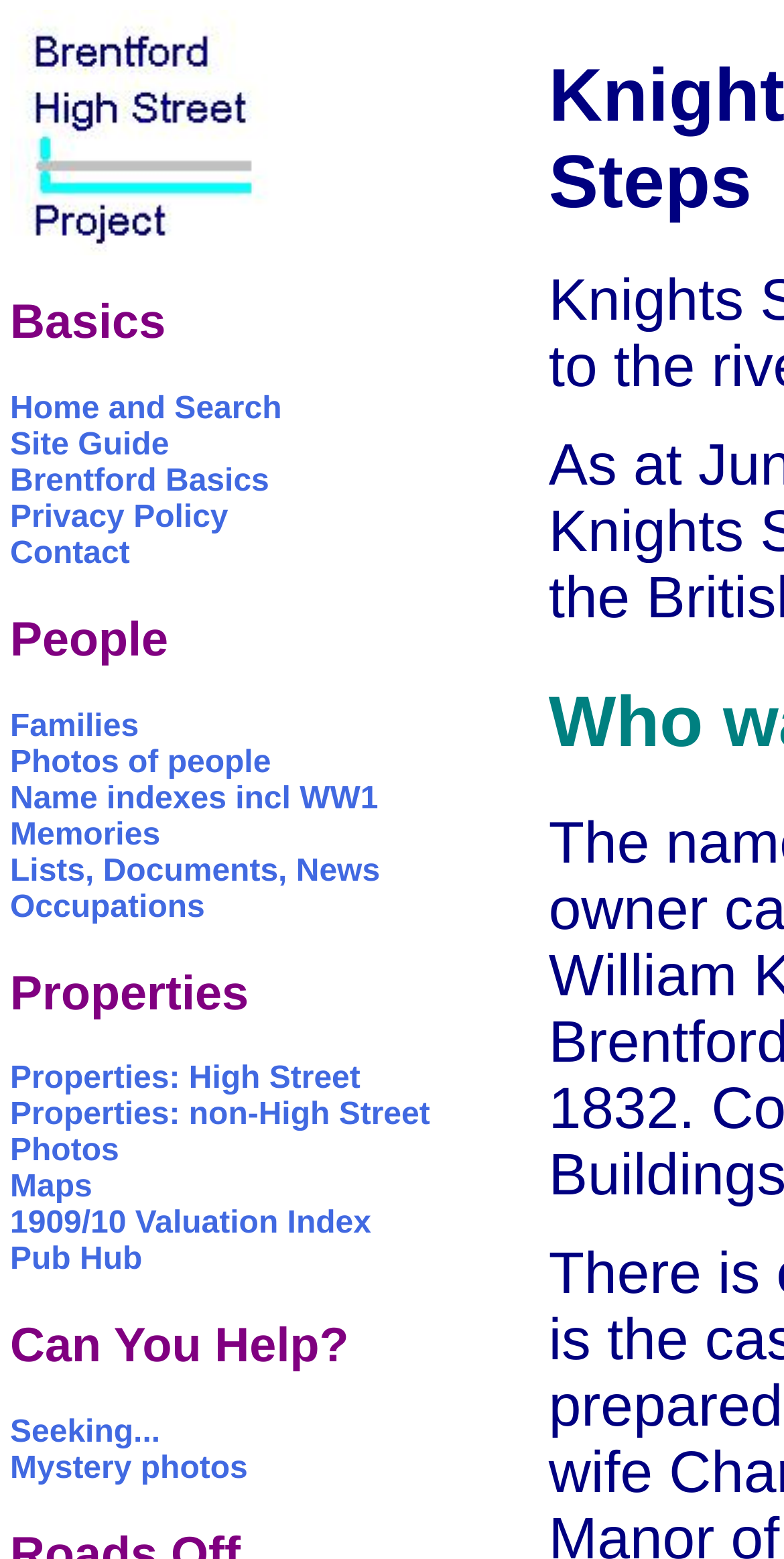Please specify the bounding box coordinates for the clickable region that will help you carry out the instruction: "Go to Home and Search".

[0.013, 0.251, 0.359, 0.273]